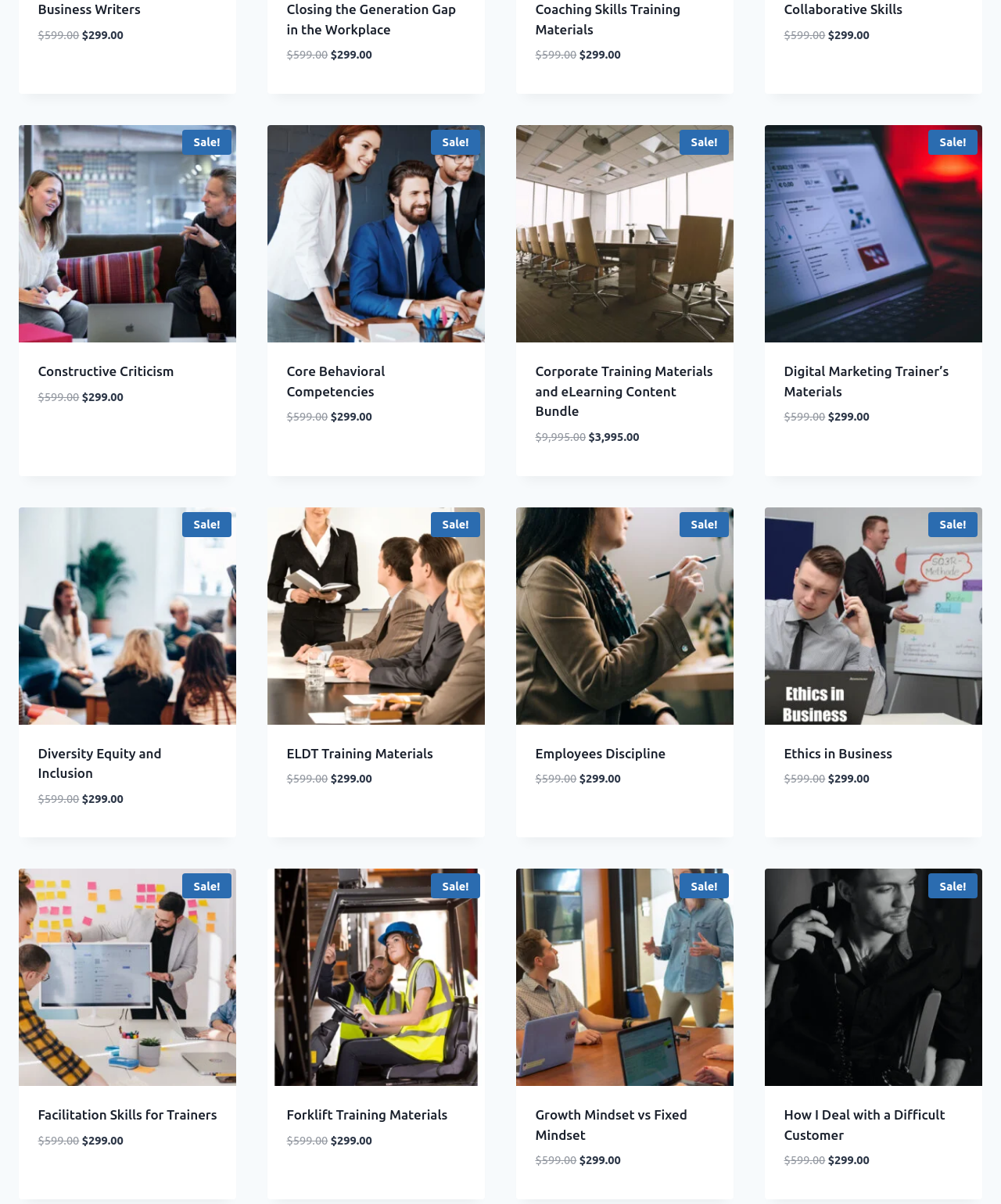How many products have a discounted price of $299.00?
Provide a detailed answer to the question using information from the image.

I counted the number of 'Current price is: $299.00.' texts on the webpage, which indicates the number of products with a discounted price of $299.00.